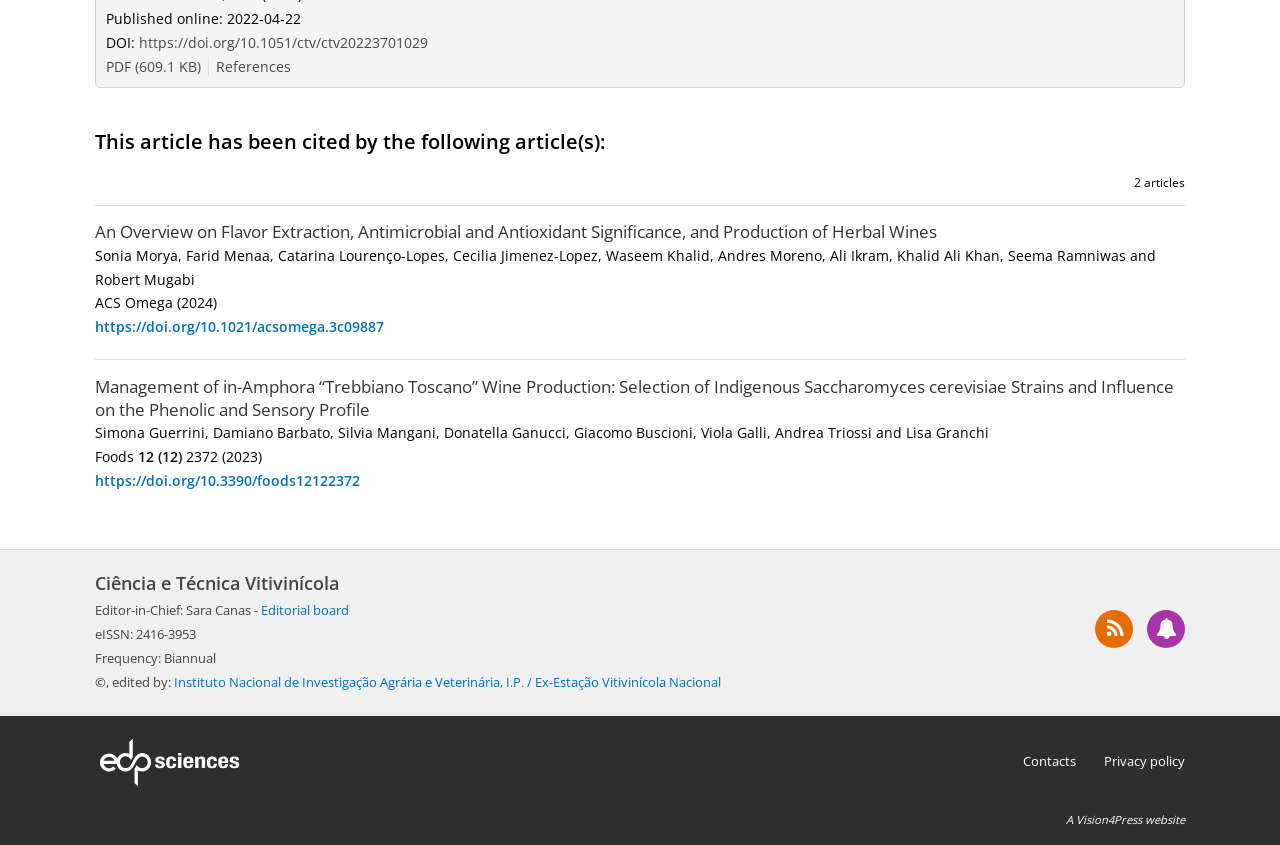Using the provided element description "parent_node: Contacts title="EDP Sciences website"", determine the bounding box coordinates of the UI element.

[0.074, 0.871, 0.788, 0.93]